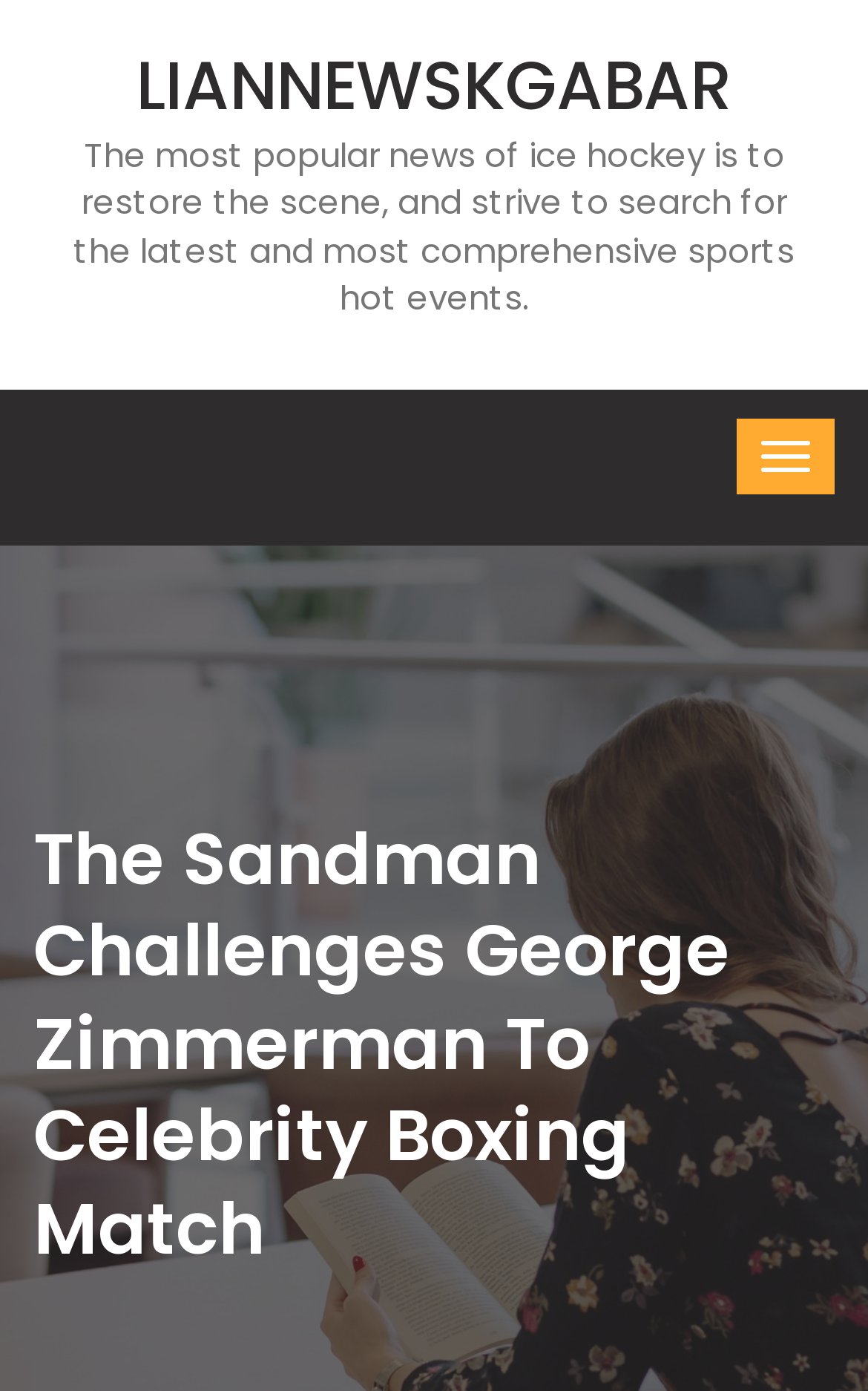Locate the bounding box coordinates for the element described below: "LIANNEWSKGABAR". The coordinates must be four float values between 0 and 1, formatted as [left, top, right, bottom].

[0.077, 0.032, 0.923, 0.128]